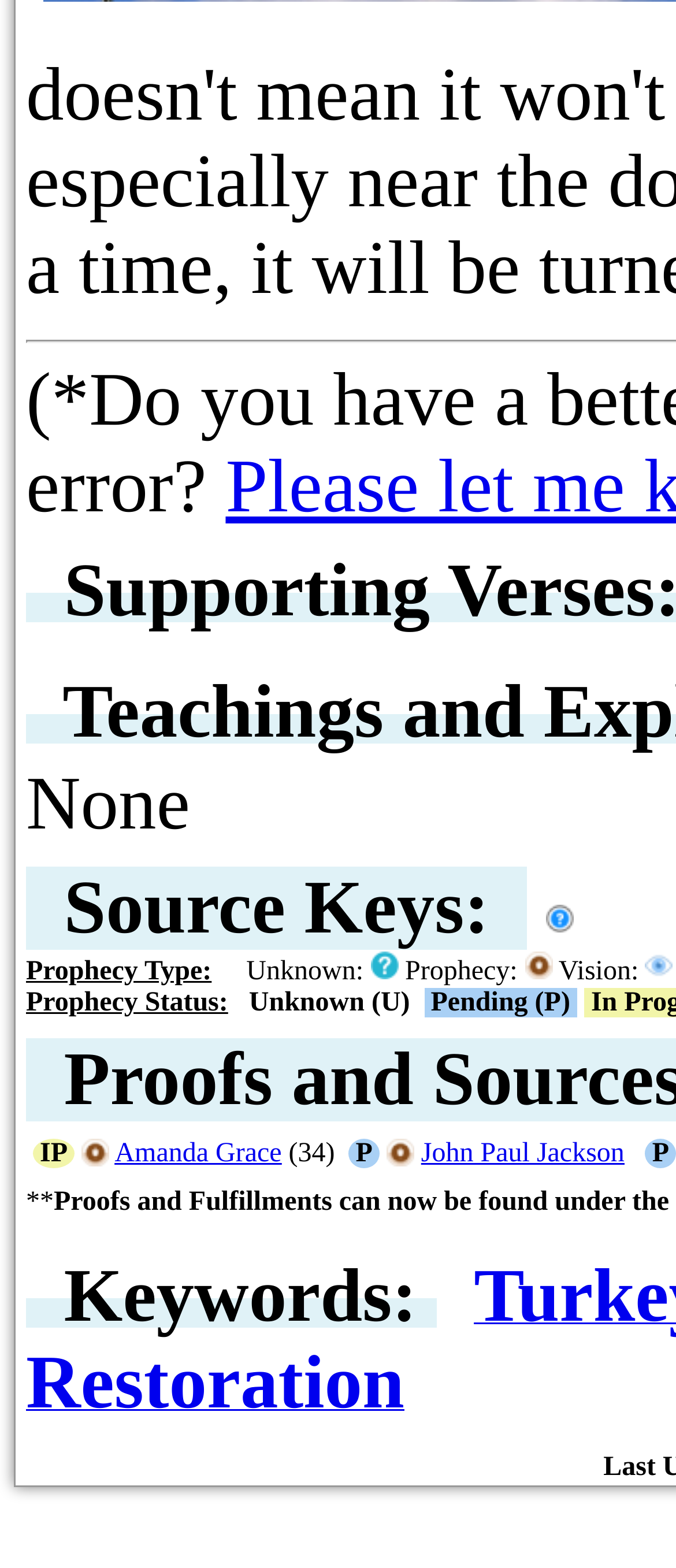What is the status of the first prophecy?
Using the image, answer in one word or phrase.

Unknown